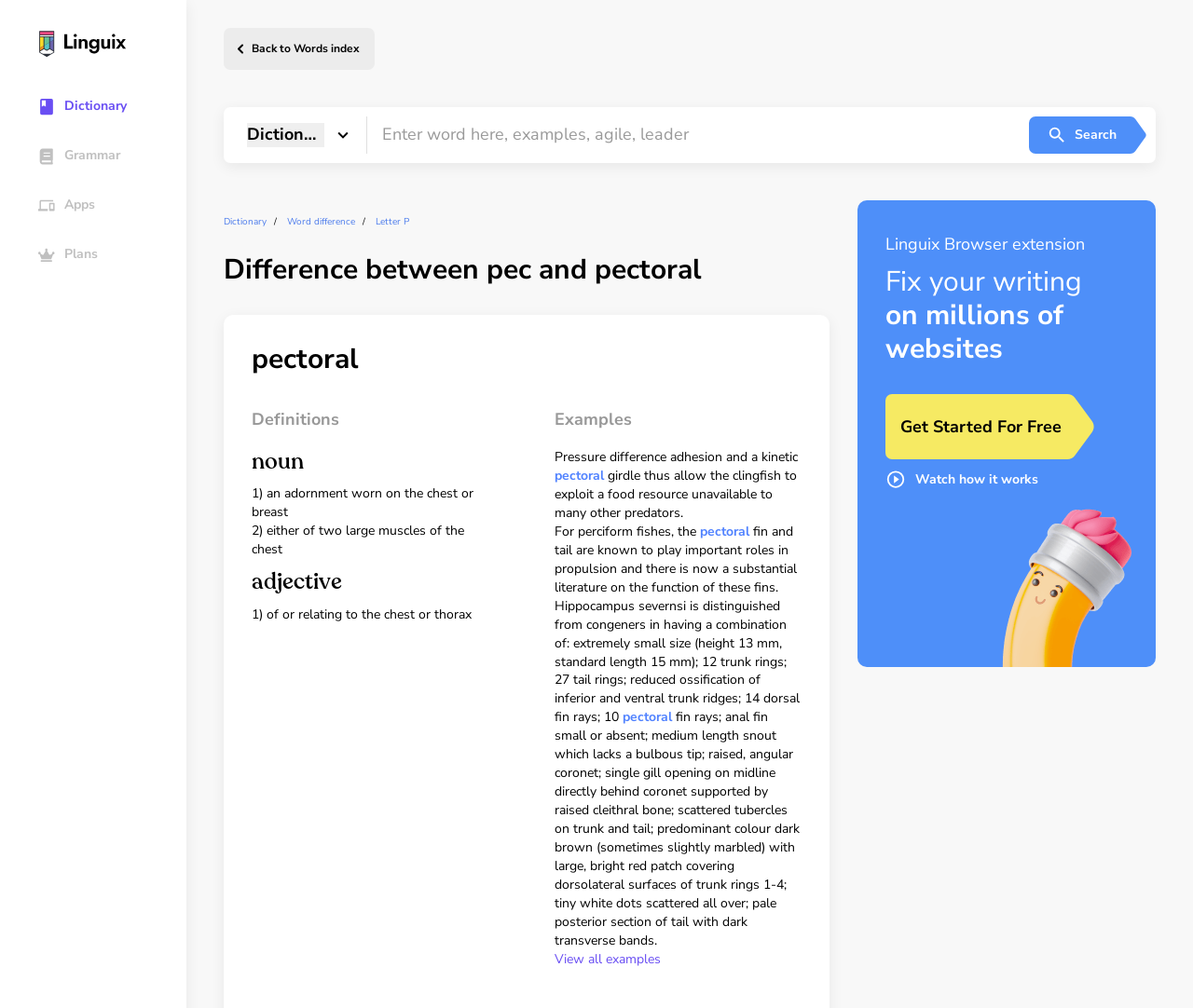Determine the bounding box coordinates of the clickable region to carry out the instruction: "Search for a word".

[0.308, 0.122, 0.862, 0.146]